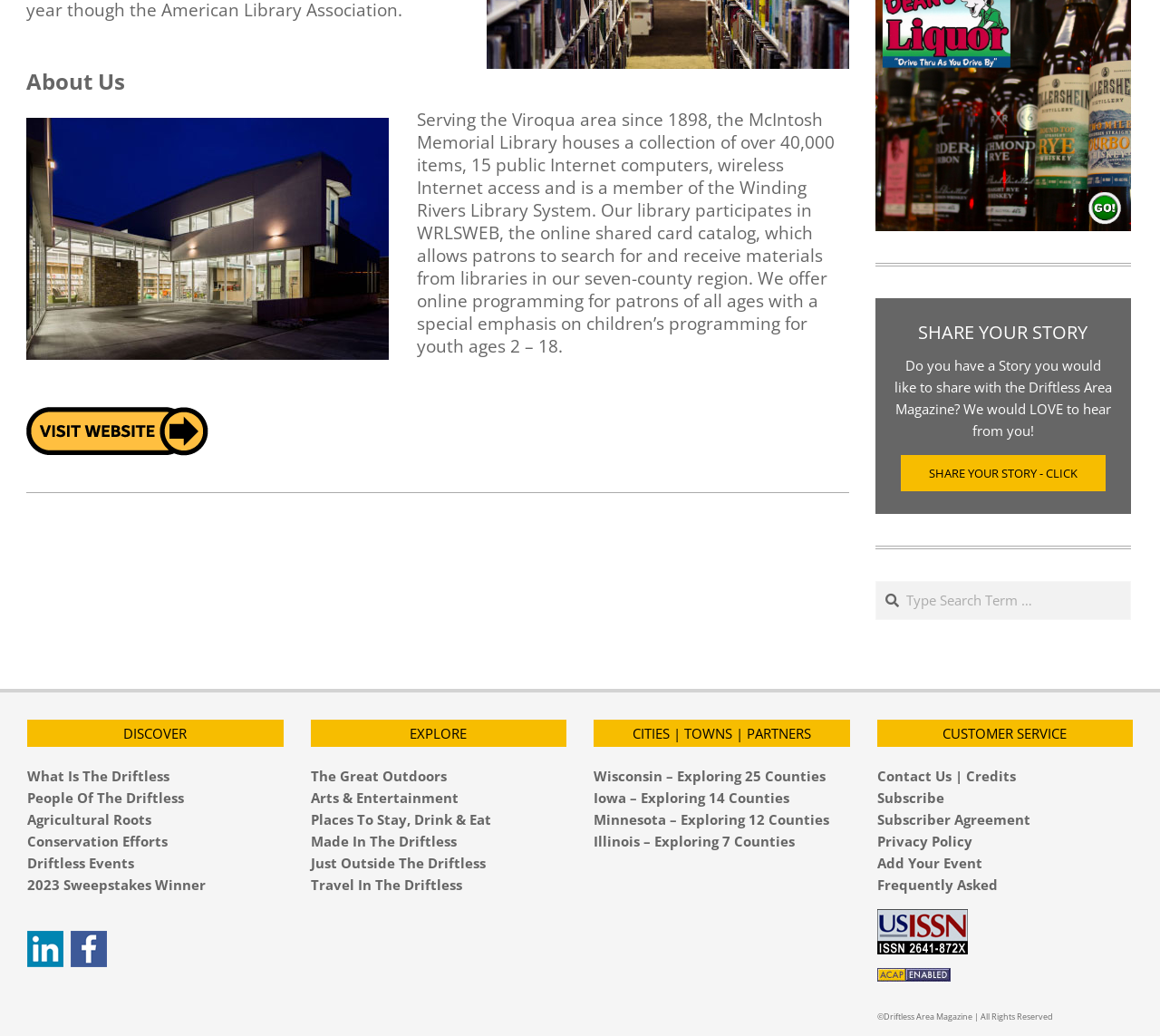Identify the bounding box coordinates of the HTML element based on this description: "The Great Outdoors".

[0.268, 0.74, 0.385, 0.757]